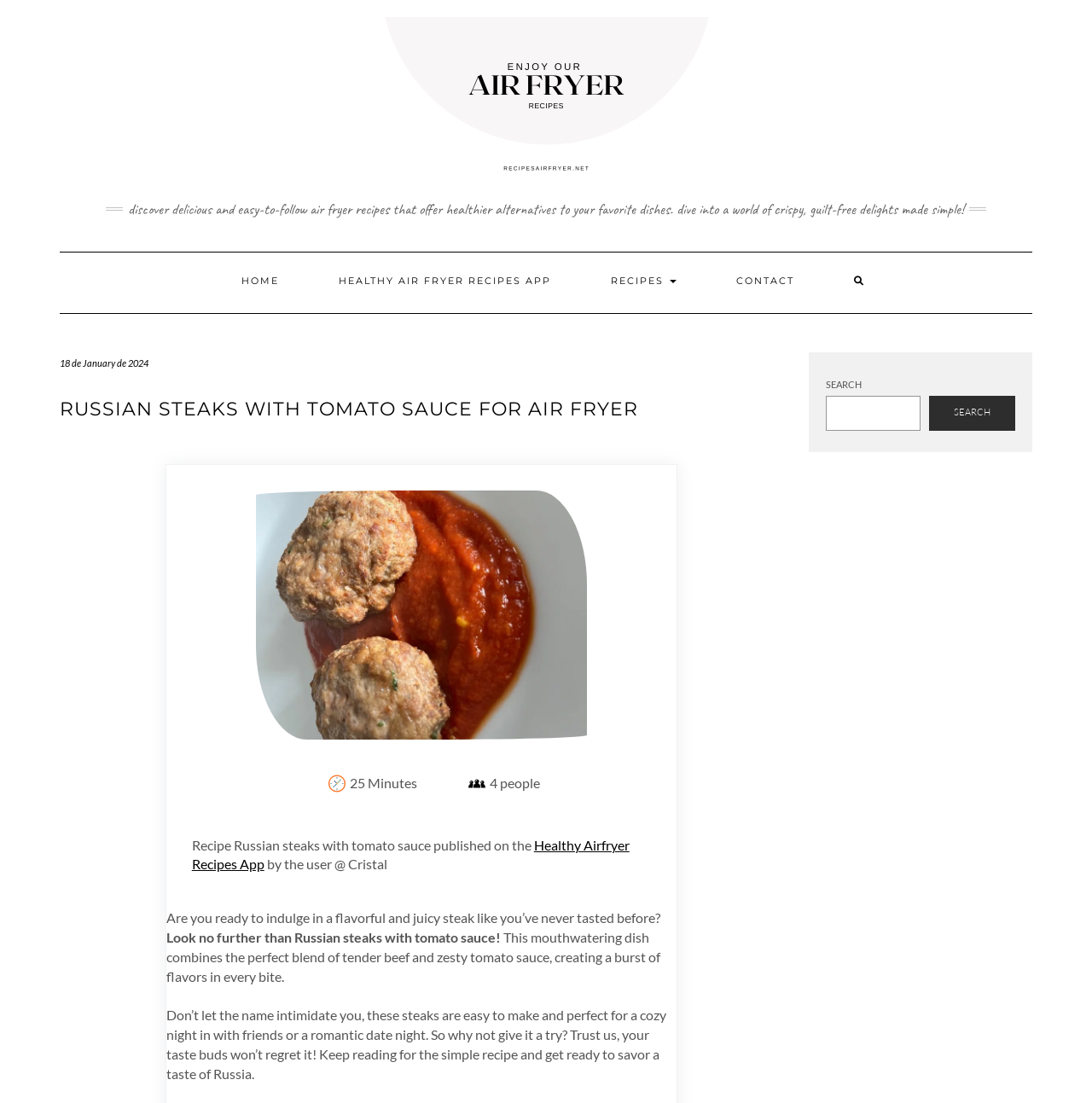Please mark the clickable region by giving the bounding box coordinates needed to complete this instruction: "Search for air fryer recipes".

[0.756, 0.359, 0.843, 0.39]